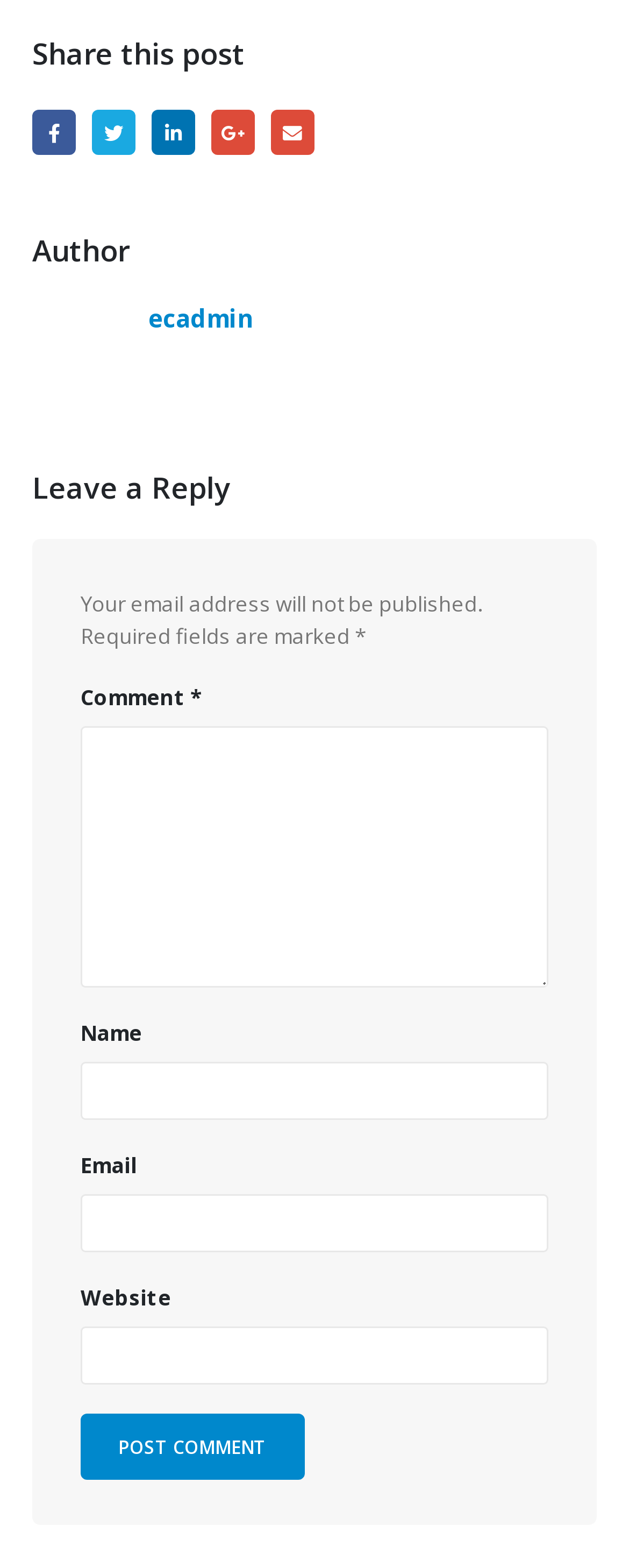Locate the UI element described as follows: "parent_node: Email aria-describedby="email-notes" name="email"". Return the bounding box coordinates as four float numbers between 0 and 1 in the order [left, top, right, bottom].

[0.128, 0.761, 0.872, 0.798]